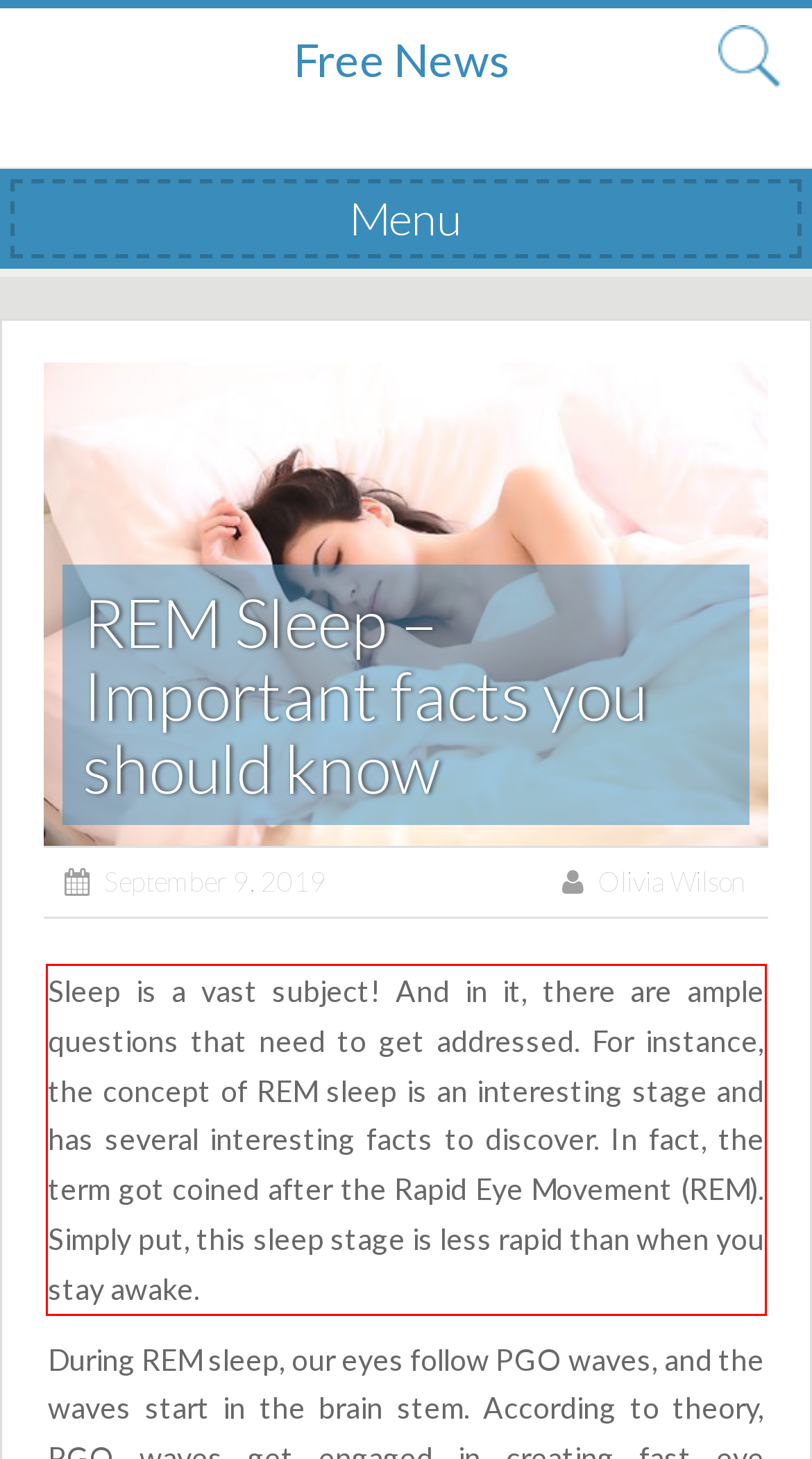Given a screenshot of a webpage, identify the red bounding box and perform OCR to recognize the text within that box.

Sleep is a vast subject! And in it, there are ample questions that need to get addressed. For instance, the concept of REM sleep is an interesting stage and has several interesting facts to discover. In fact, the term got coined after the Rapid Eye Movement (REM). Simply put, this sleep stage is less rapid than when you stay awake.